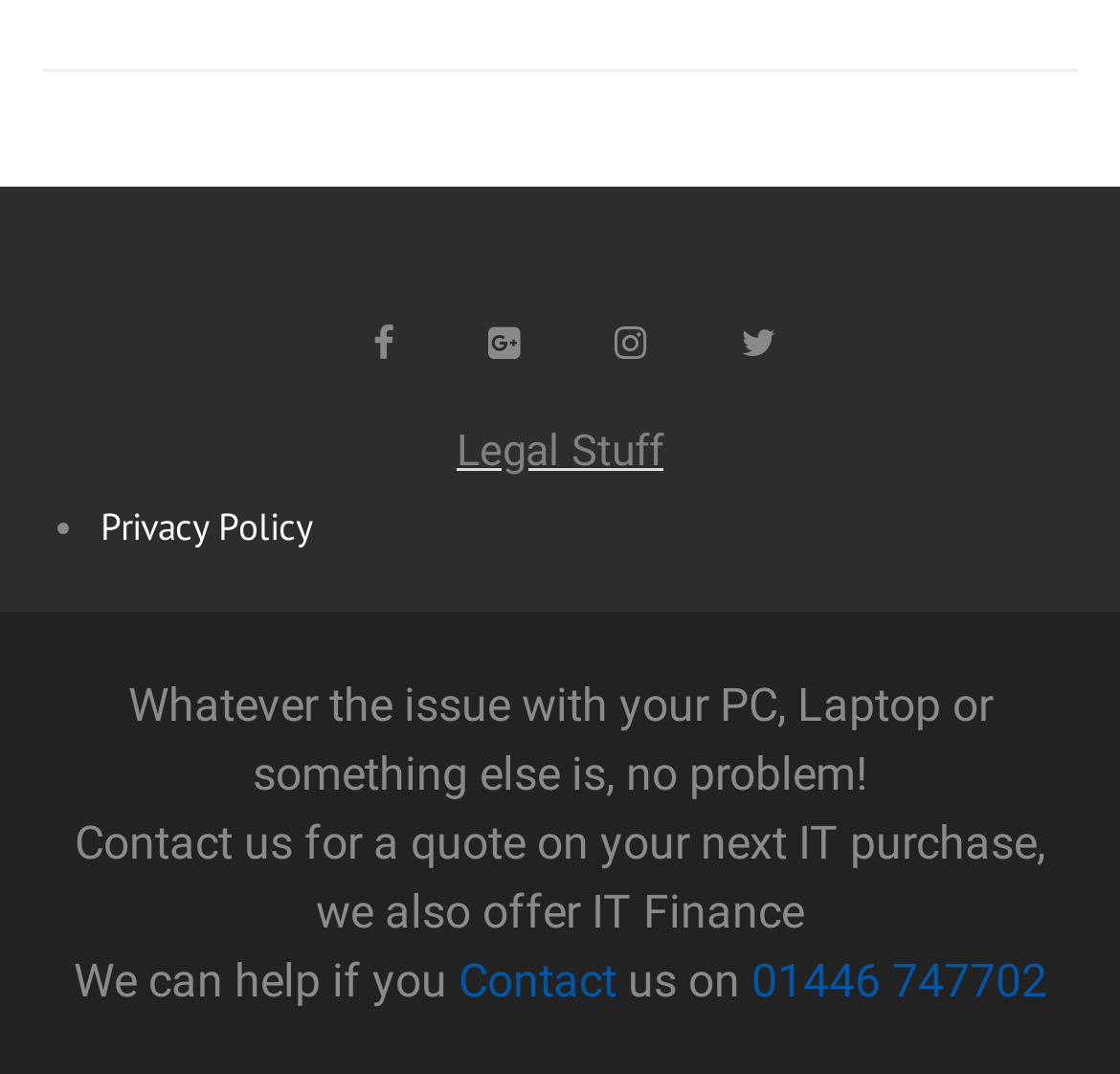Identify the bounding box of the HTML element described as: "aria-label="Google Plus"".

[0.436, 0.297, 0.464, 0.342]